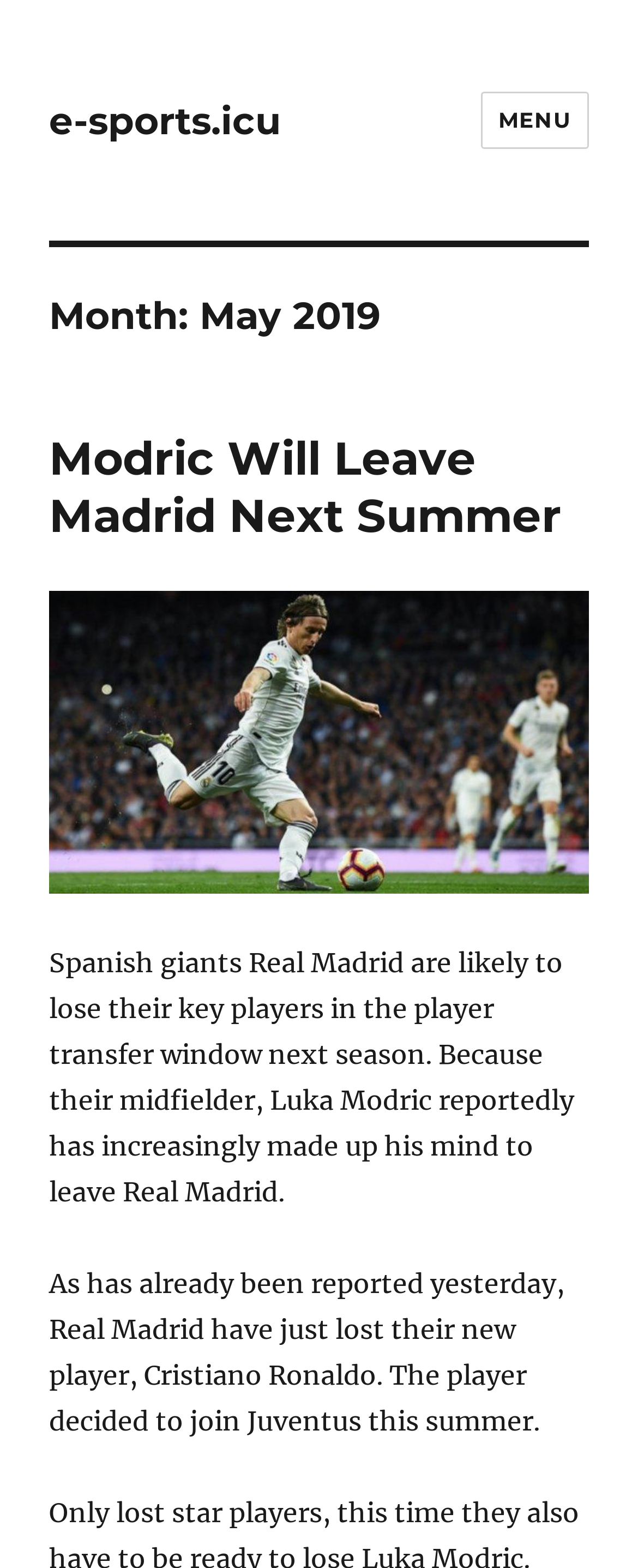Based on the image, provide a detailed and complete answer to the question: 
What team did Cristiano Ronaldo join?

I found the answer by analyzing the StaticText element that states 'The player decided to join Juventus this summer', which indicates that Cristiano Ronaldo joined Juventus.